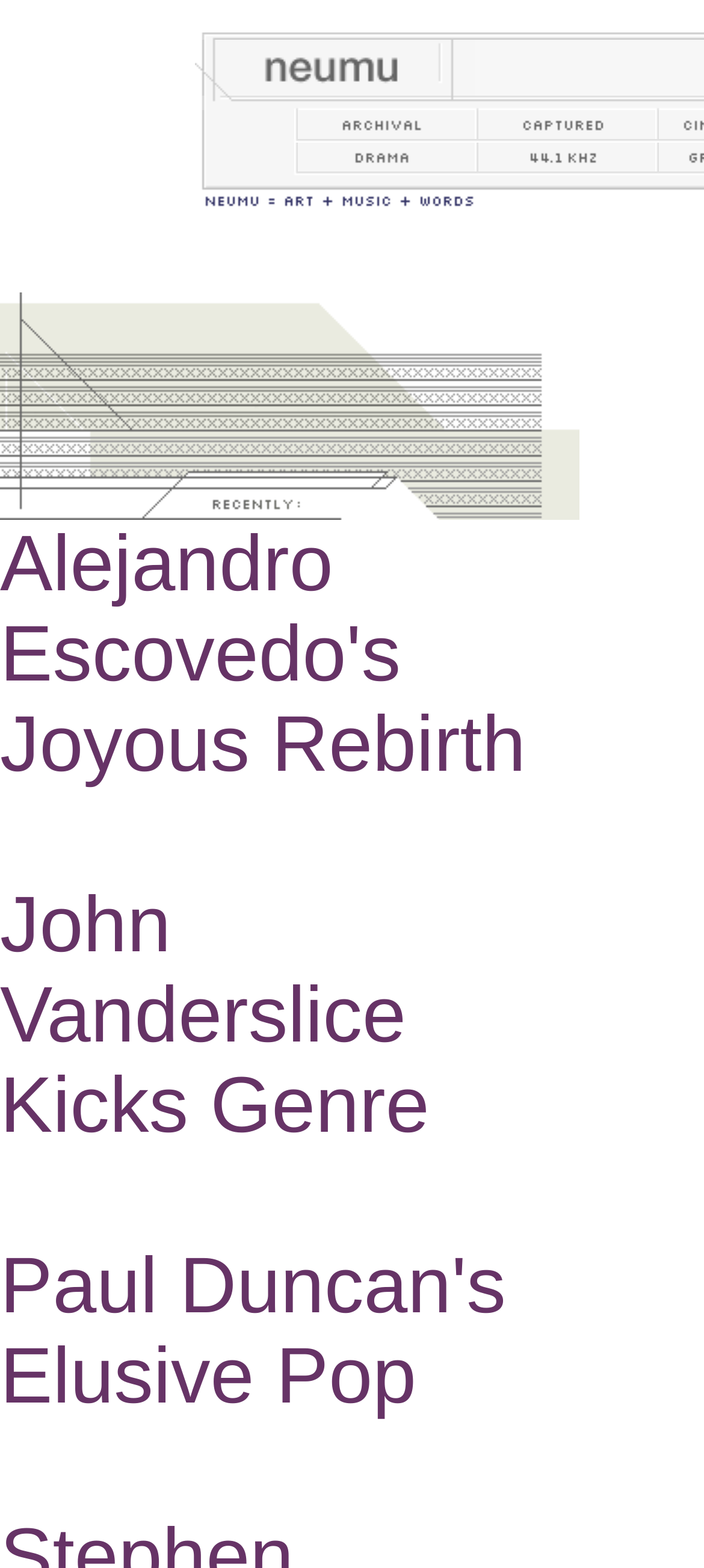Bounding box coordinates are specified in the format (top-left x, top-left y, bottom-right x, bottom-right y). All values are floating point numbers bounded between 0 and 1. Please provide the bounding box coordinate of the region this sentence describes: John Vanderslice Kicks Genre

[0.051, 0.394, 0.472, 0.434]